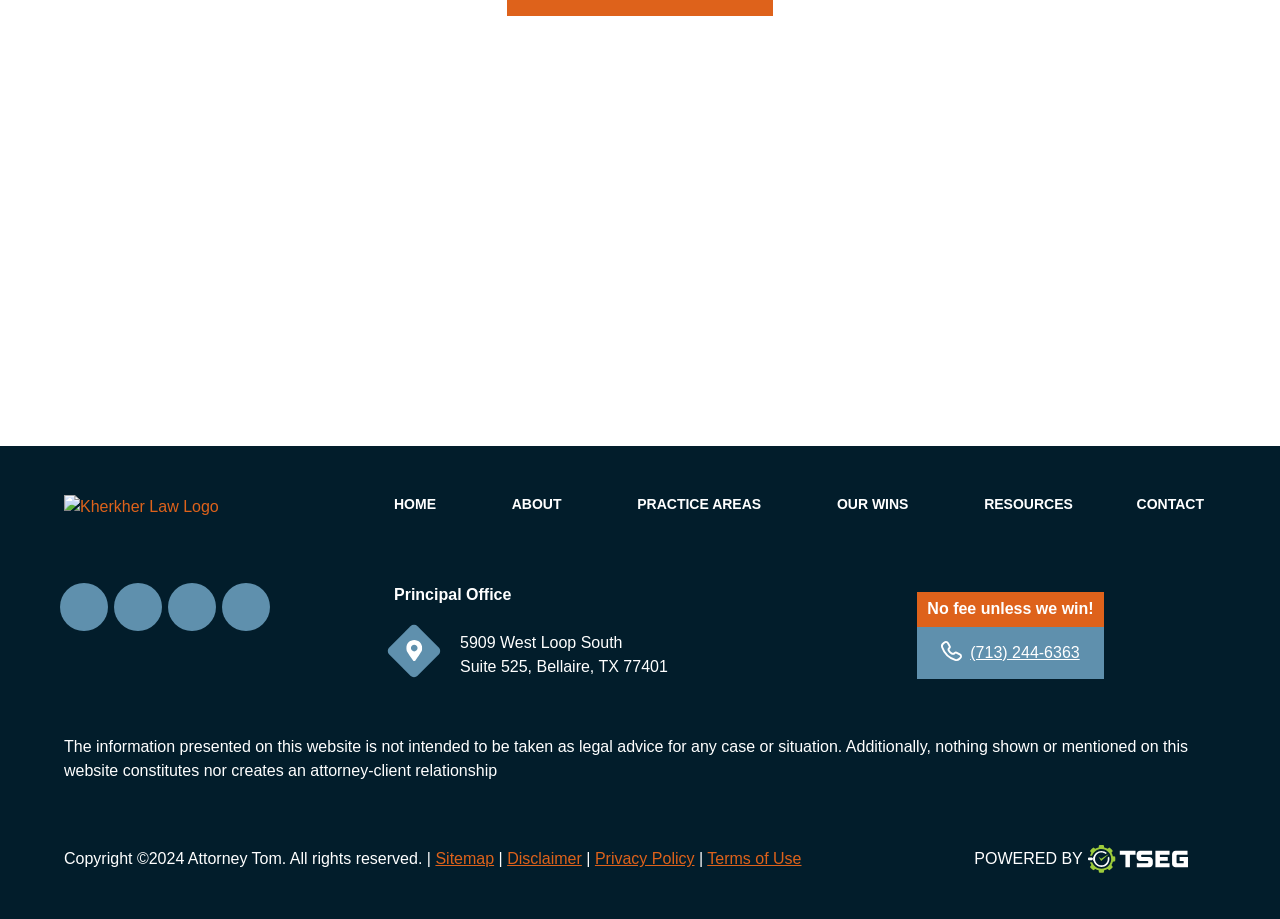Find the bounding box coordinates for the HTML element described as: "alt="Kherkher Law Logo"". The coordinates should consist of four float values between 0 and 1, i.e., [left, top, right, bottom].

[0.05, 0.538, 0.229, 0.565]